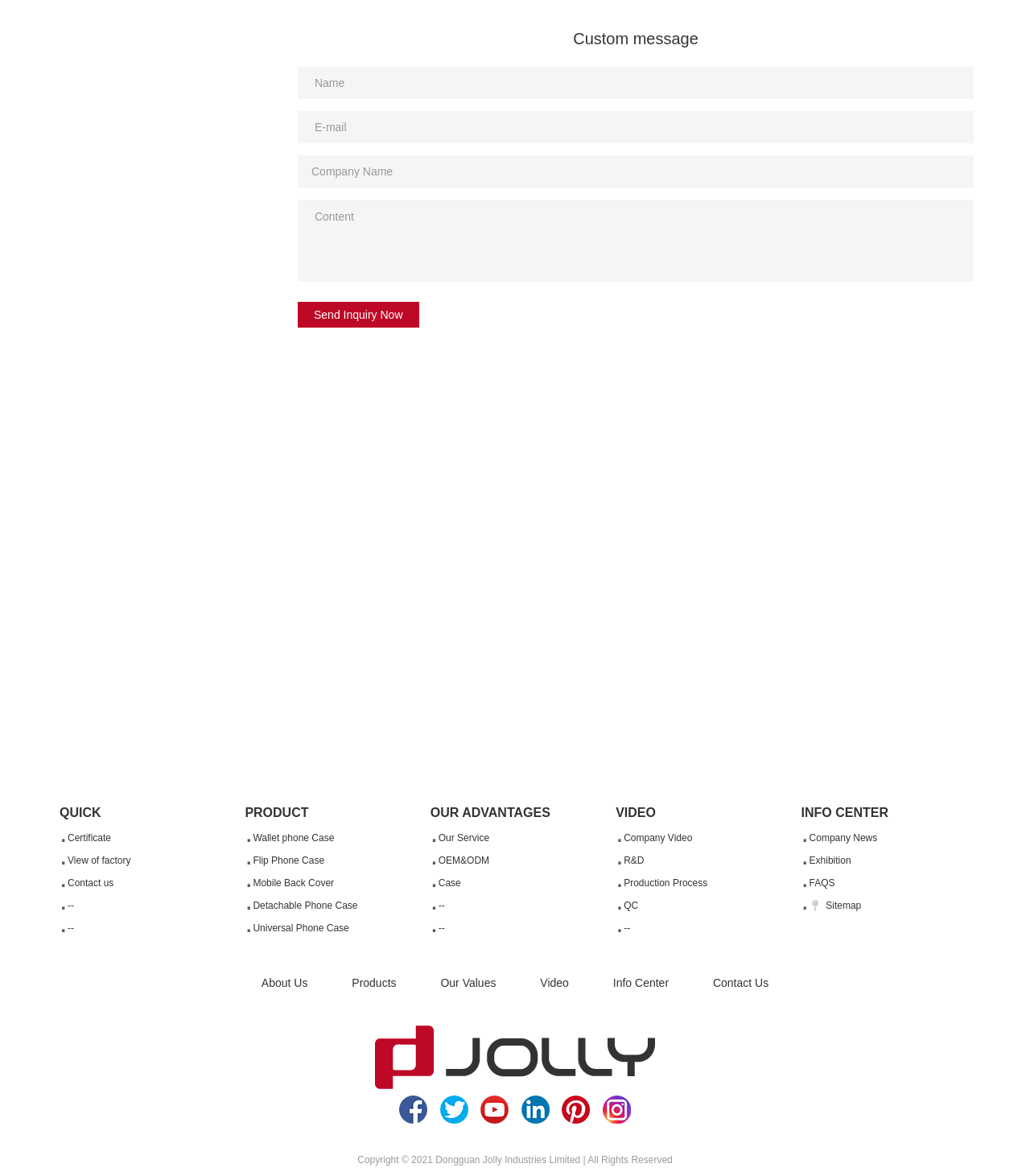Given the element description: "name="companyname" placeholder="Company Name"", predict the bounding box coordinates of the UI element it refers to, using four float numbers between 0 and 1, i.e., [left, top, right, bottom].

[0.289, 0.132, 0.945, 0.159]